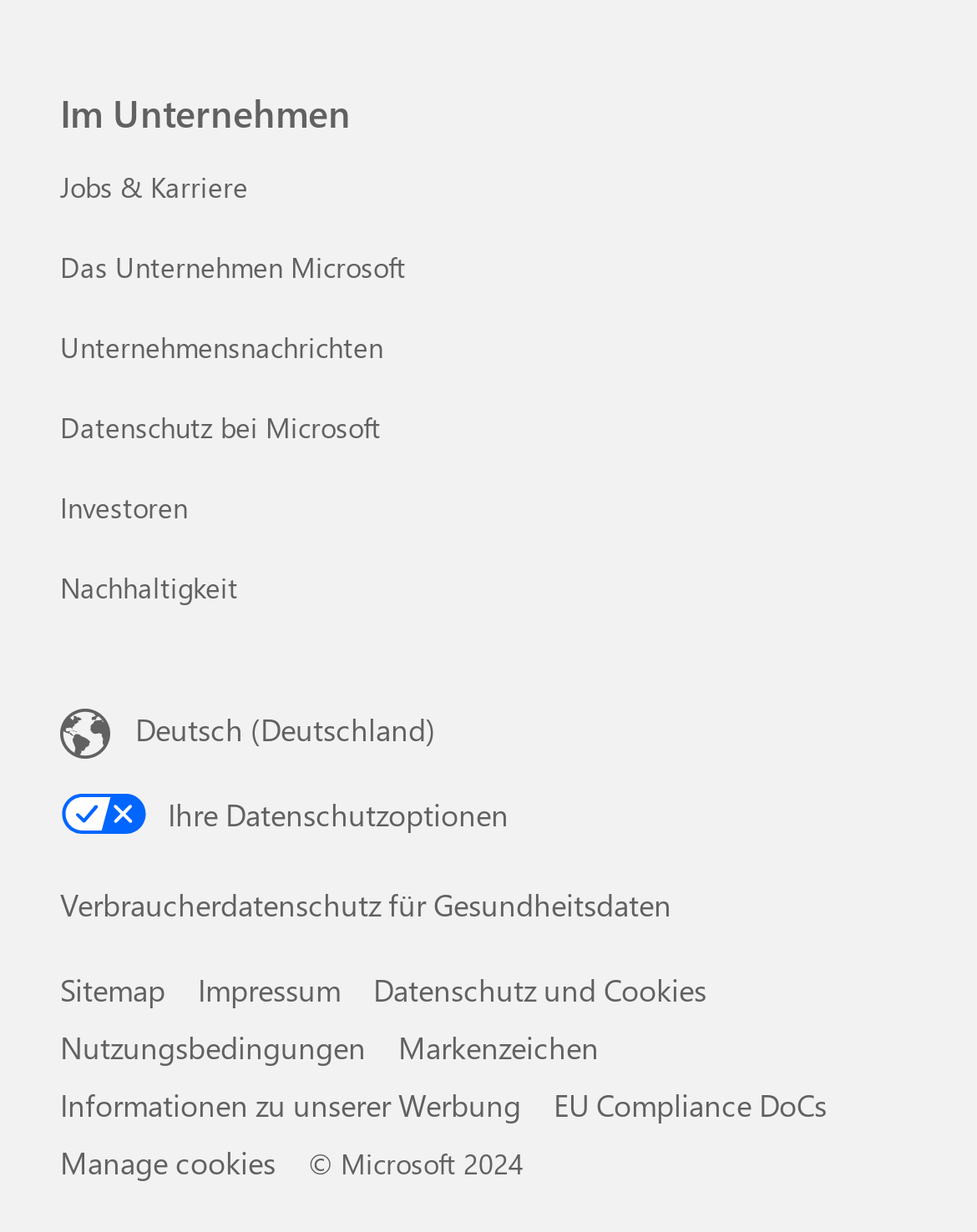With reference to the image, please provide a detailed answer to the following question: What is the language currently selected?

I looked at the link that says 'Auswahl der Inhaltssprache. Derzeit auf Deutsch (Deutschland) festgelegt', which indicates that the current language selection is Deutsch (Deutschland).